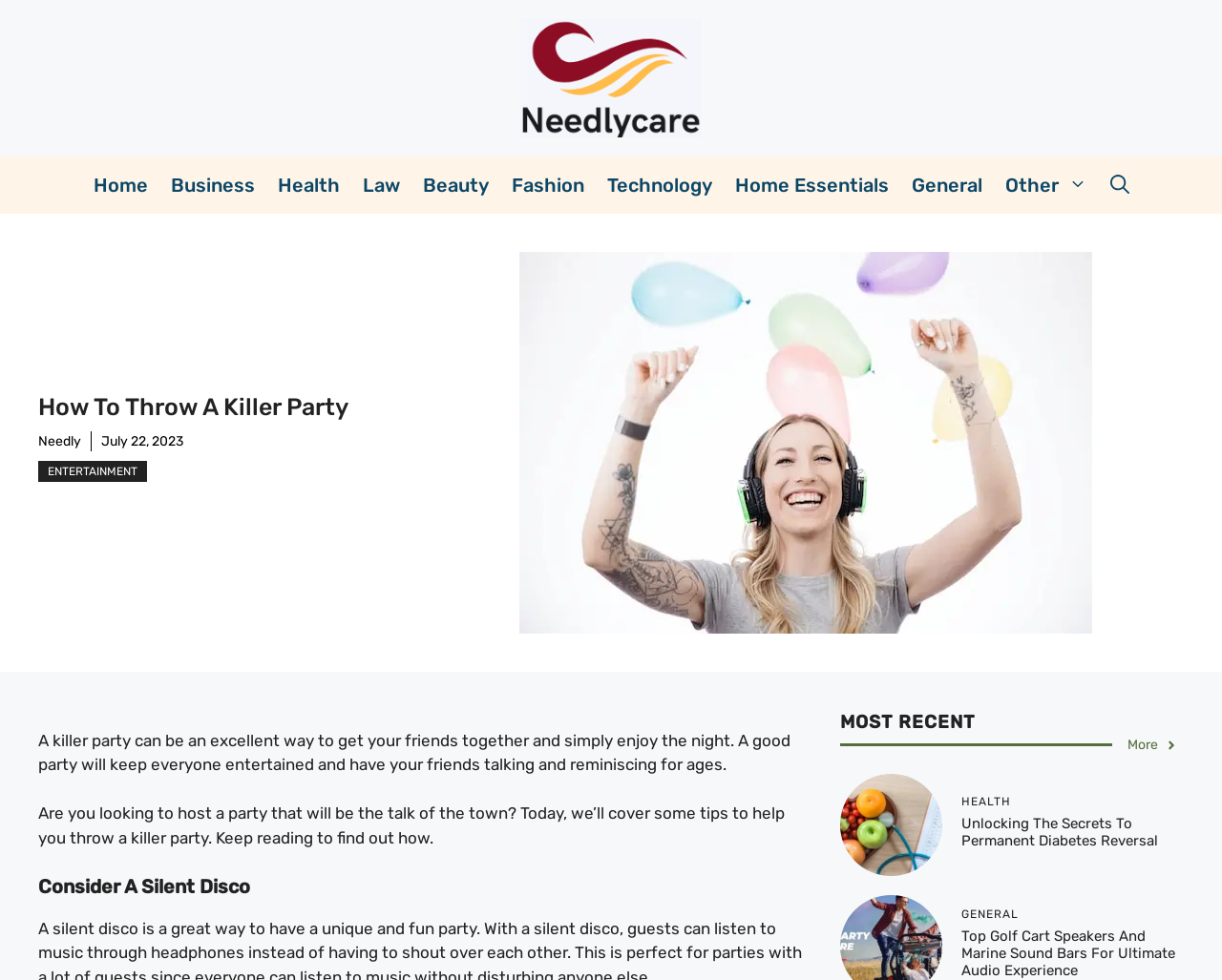What is the category of the article 'Unlocking The Secrets To Permanent Diabetes Reversal'?
Provide a concise answer using a single word or phrase based on the image.

Health